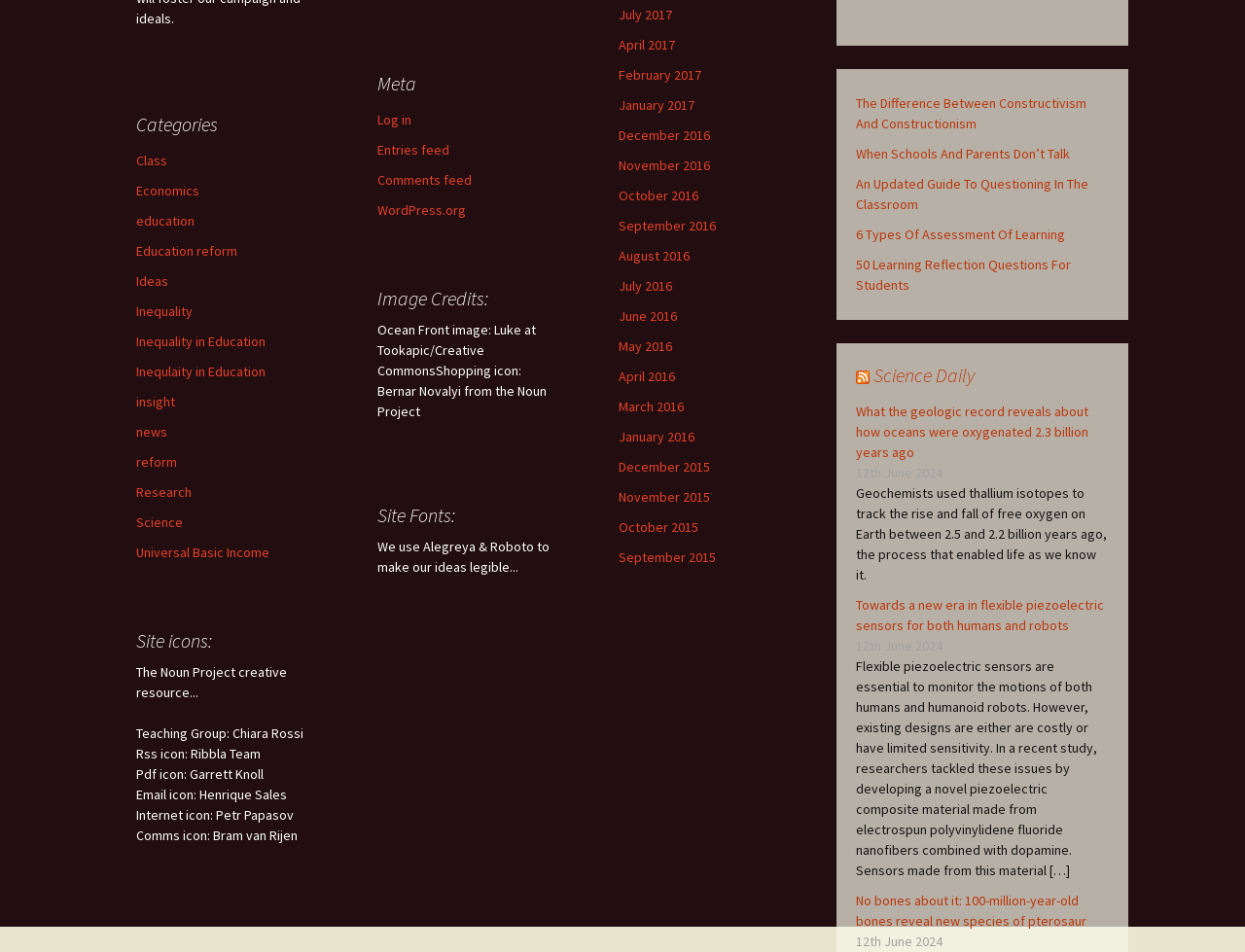What is the name of the font used on the website?
Using the screenshot, give a one-word or short phrase answer.

Alegreya & Roboto